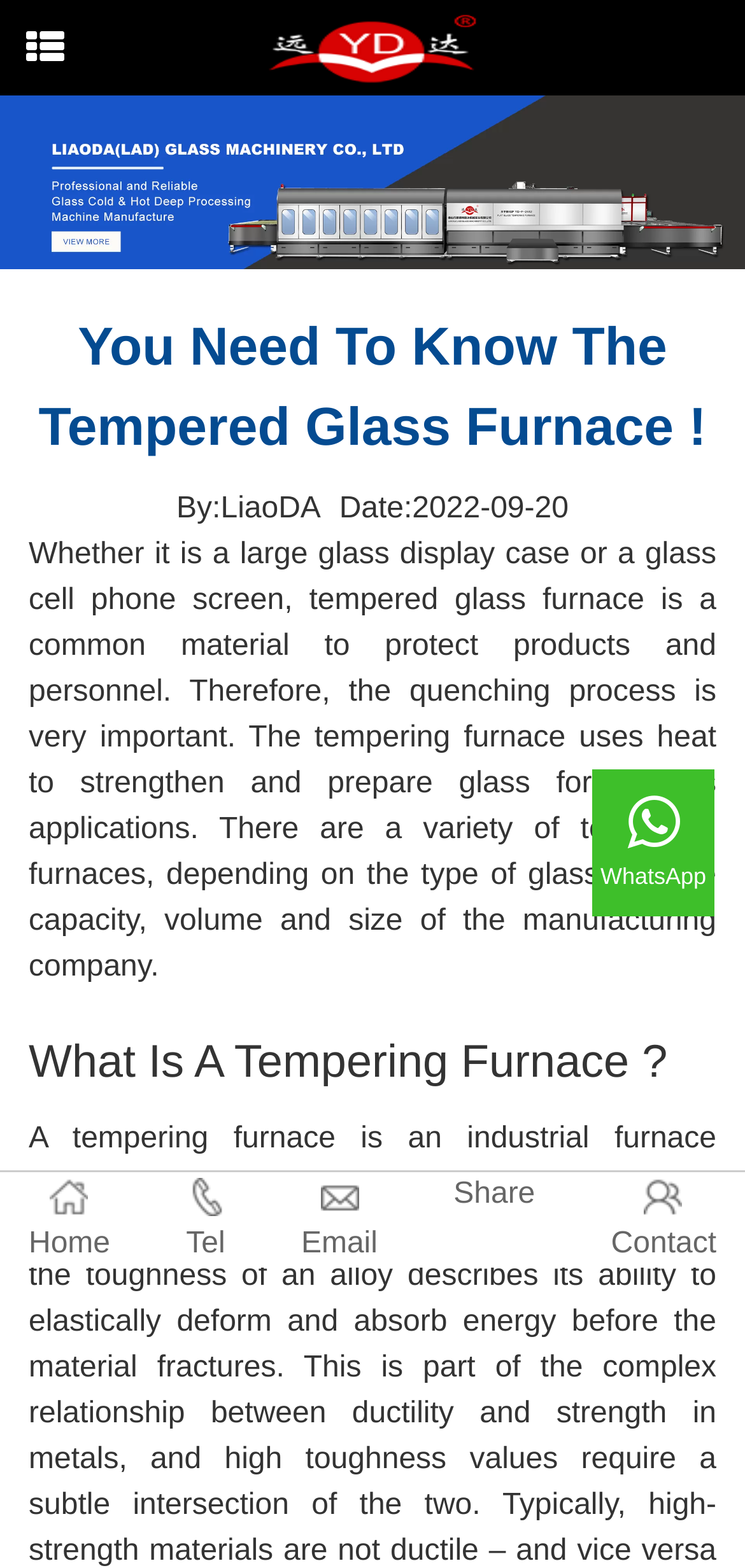Respond to the following query with just one word or a short phrase: 
What is the date of the article?

2022-09-20